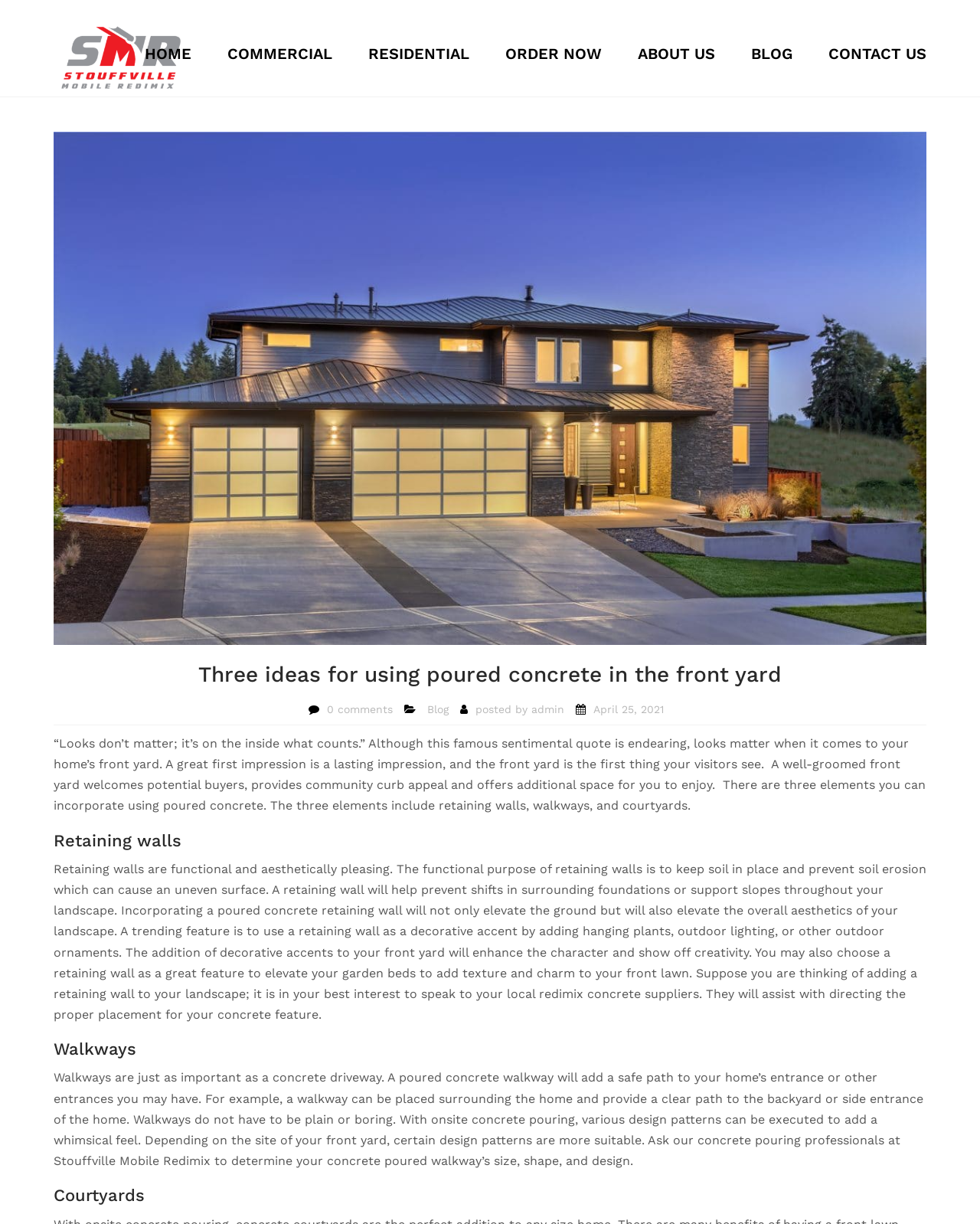Identify the bounding box of the HTML element described here: "name="s" placeholder="type and press ‘enter’"". Provide the coordinates as four float numbers between 0 and 1: [left, top, right, bottom].

[0.055, 0.0, 0.945, 0.029]